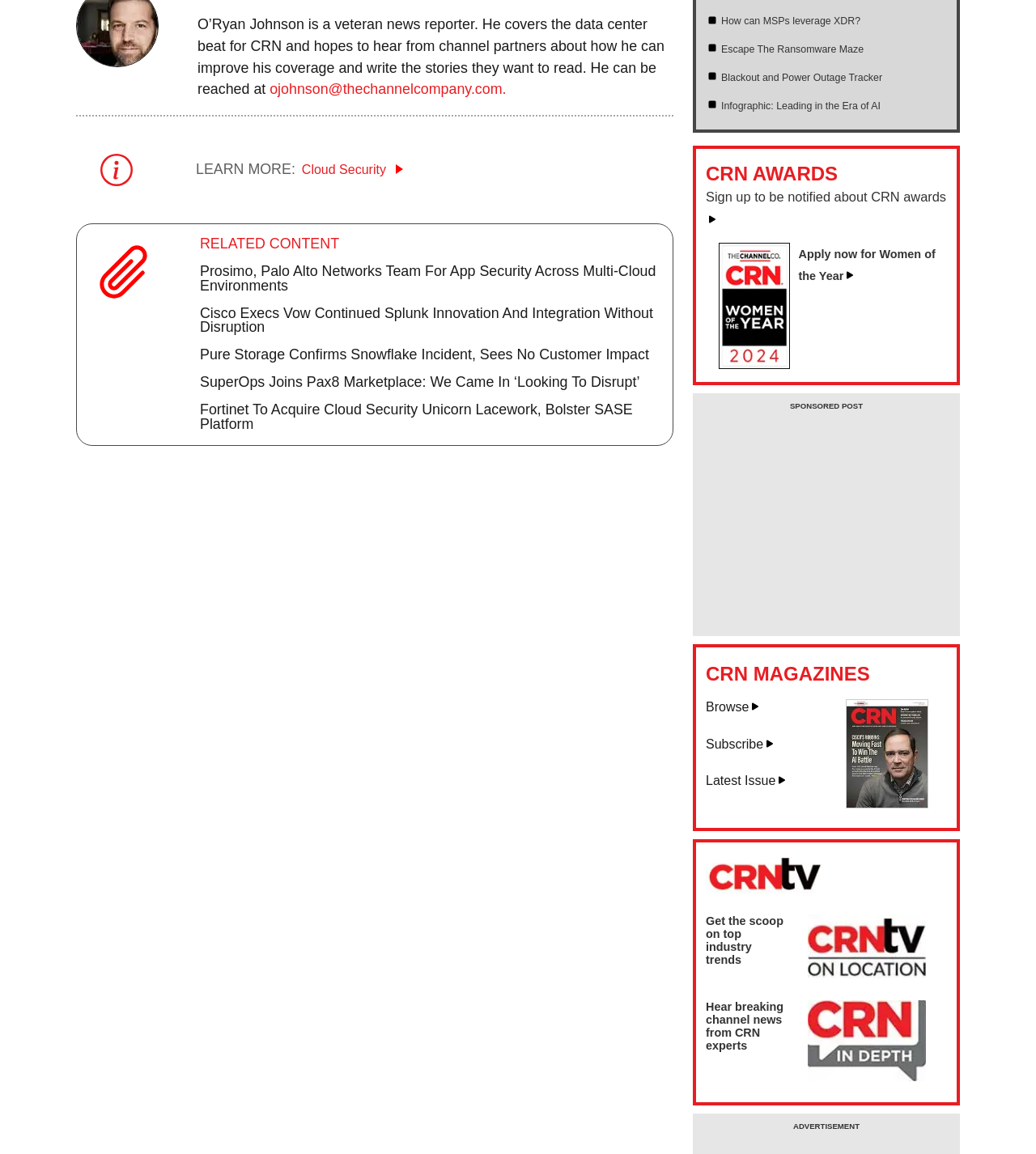Give a succinct answer to this question in a single word or phrase: 
Who is the author of the article?

O’Ryan Johnson